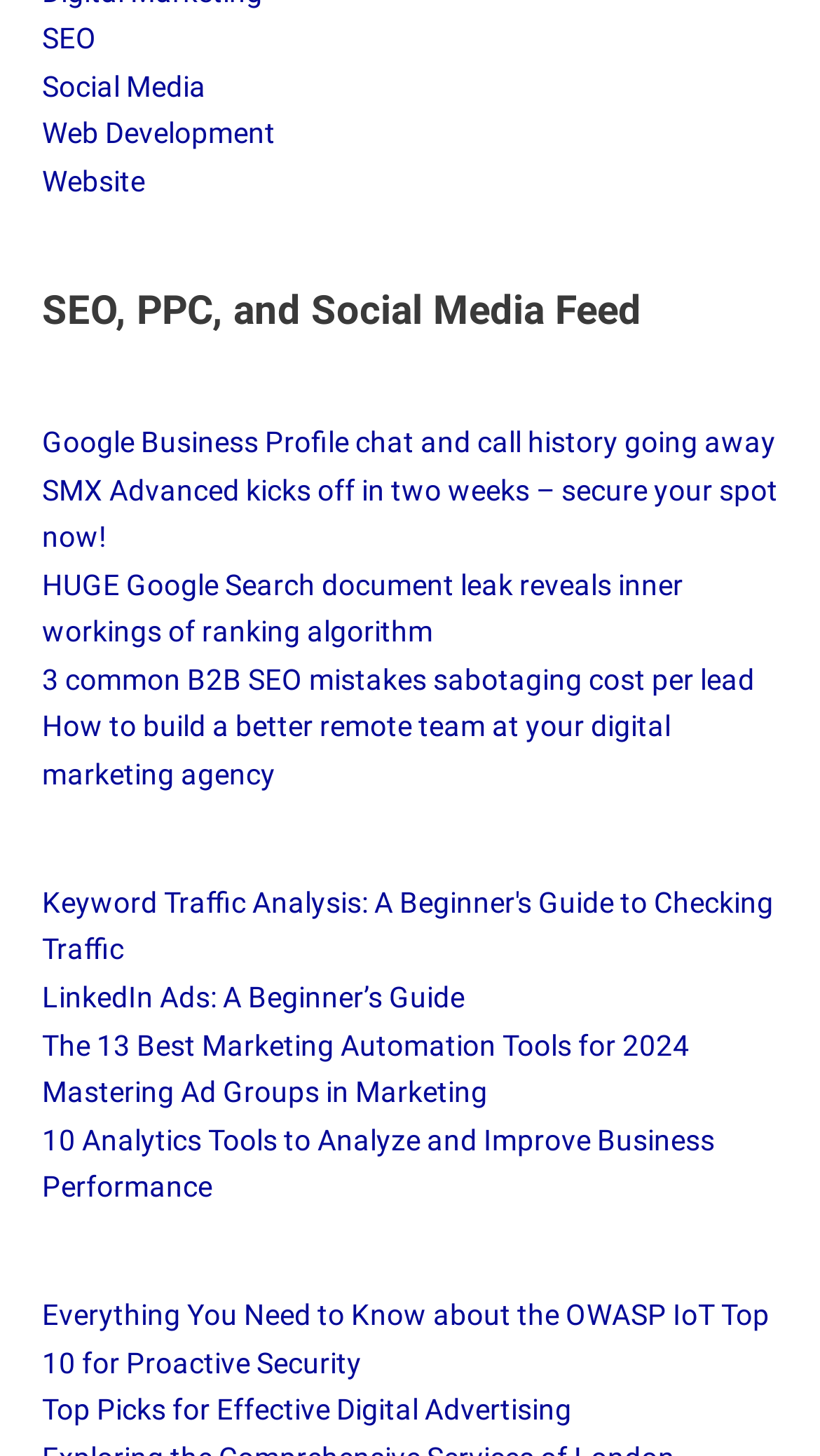Pinpoint the bounding box coordinates of the clickable area needed to execute the instruction: "Click on SEO link". The coordinates should be specified as four float numbers between 0 and 1, i.e., [left, top, right, bottom].

[0.051, 0.015, 0.118, 0.038]